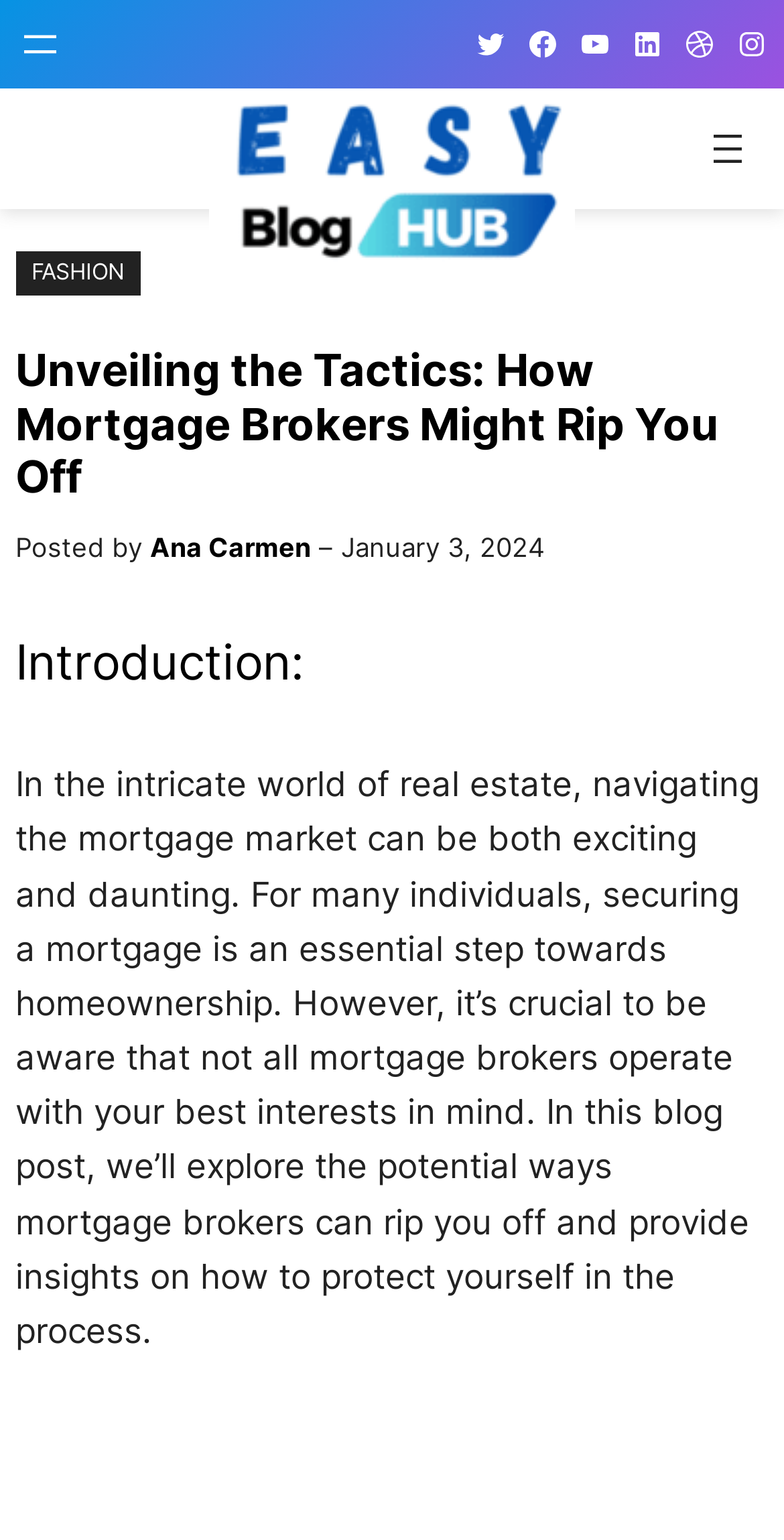Determine the bounding box coordinates of the clickable element to achieve the following action: 'Explore the FASHION category'. Provide the coordinates as four float values between 0 and 1, formatted as [left, top, right, bottom].

[0.02, 0.163, 0.179, 0.191]